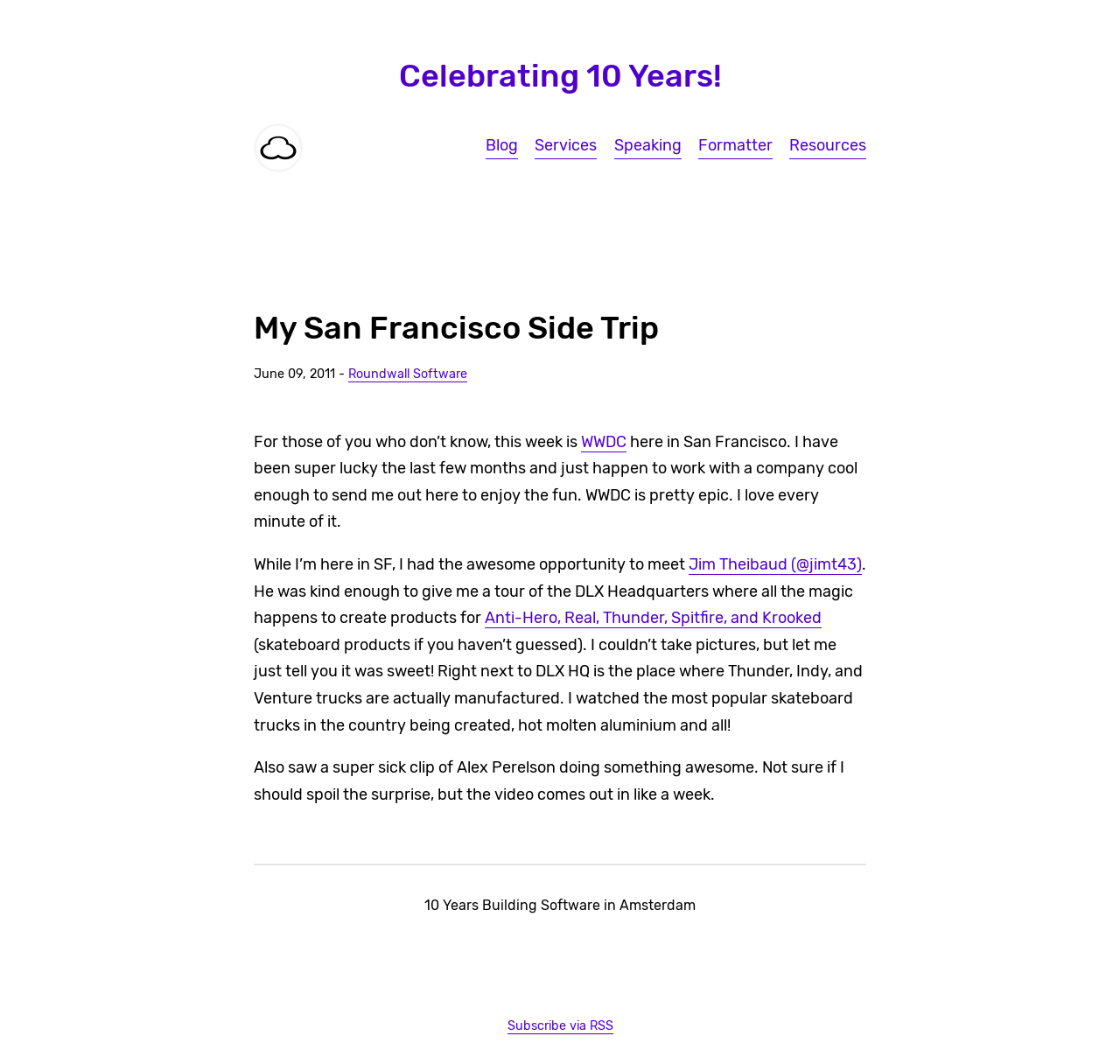Extract the bounding box coordinates for the HTML element that matches this description: "Blog". The coordinates should be four float numbers between 0 and 1, i.e., [left, top, right, bottom].

[0.434, 0.124, 0.463, 0.15]